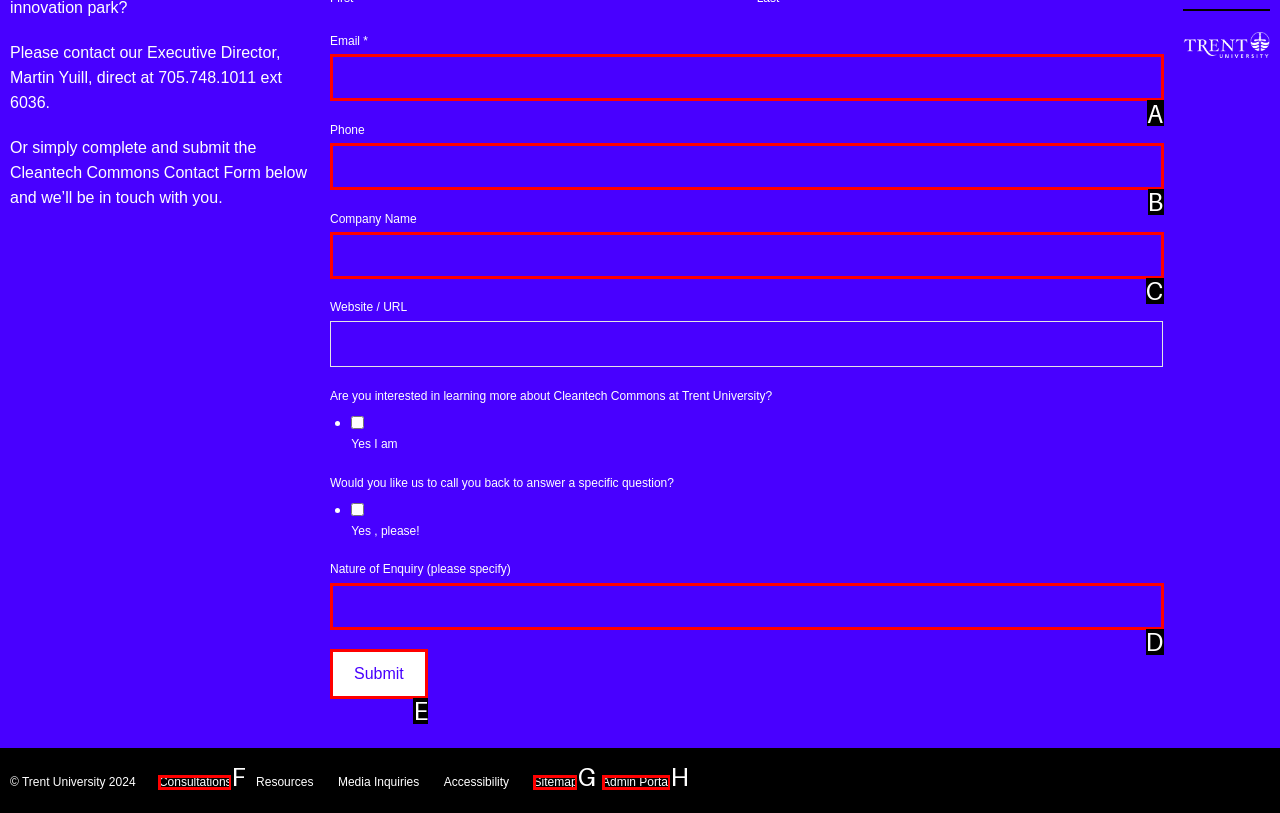Which HTML element should be clicked to complete the task: Click Submit? Answer with the letter of the corresponding option.

E